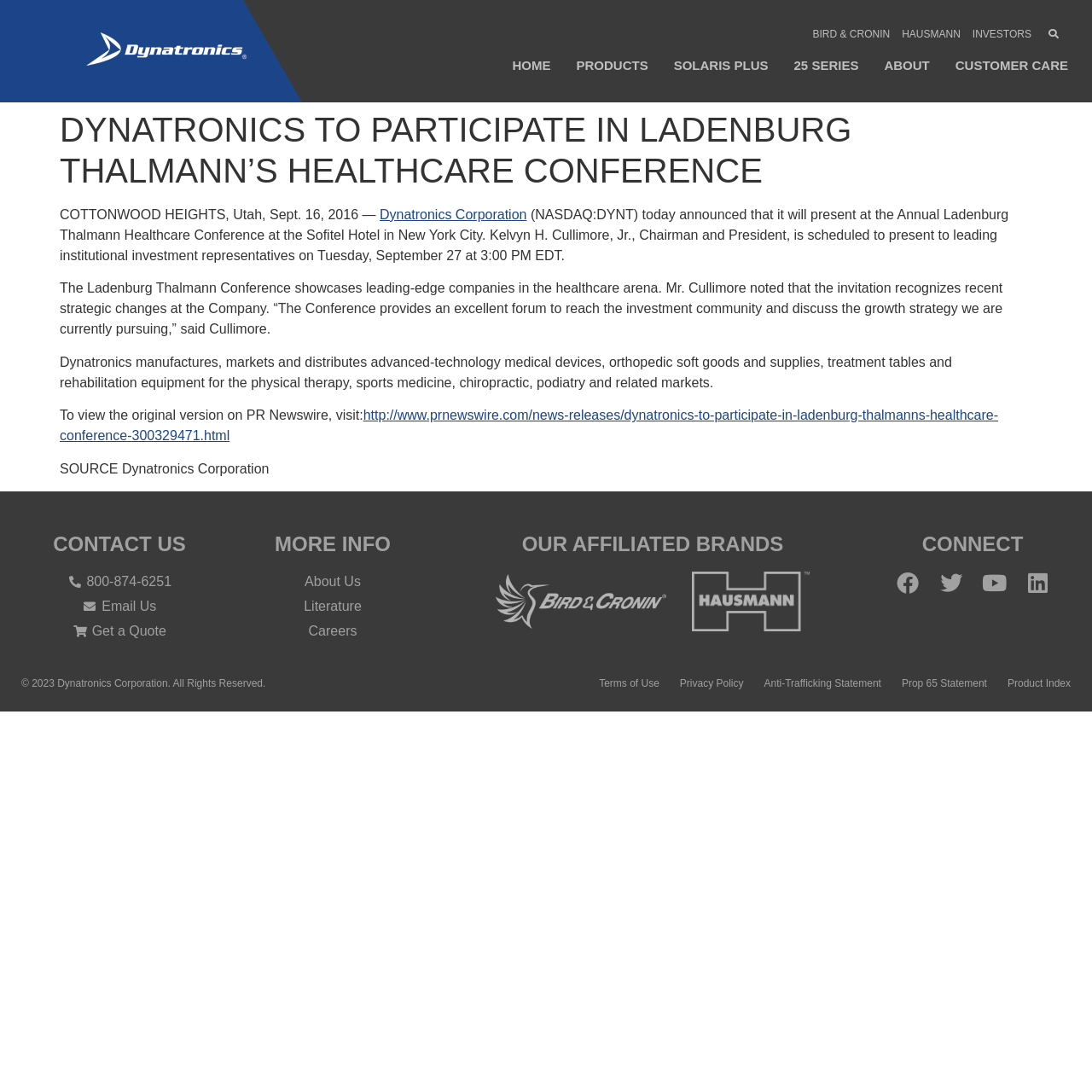Indicate the bounding box coordinates of the clickable region to achieve the following instruction: "Search for something."

[0.952, 0.018, 0.978, 0.044]